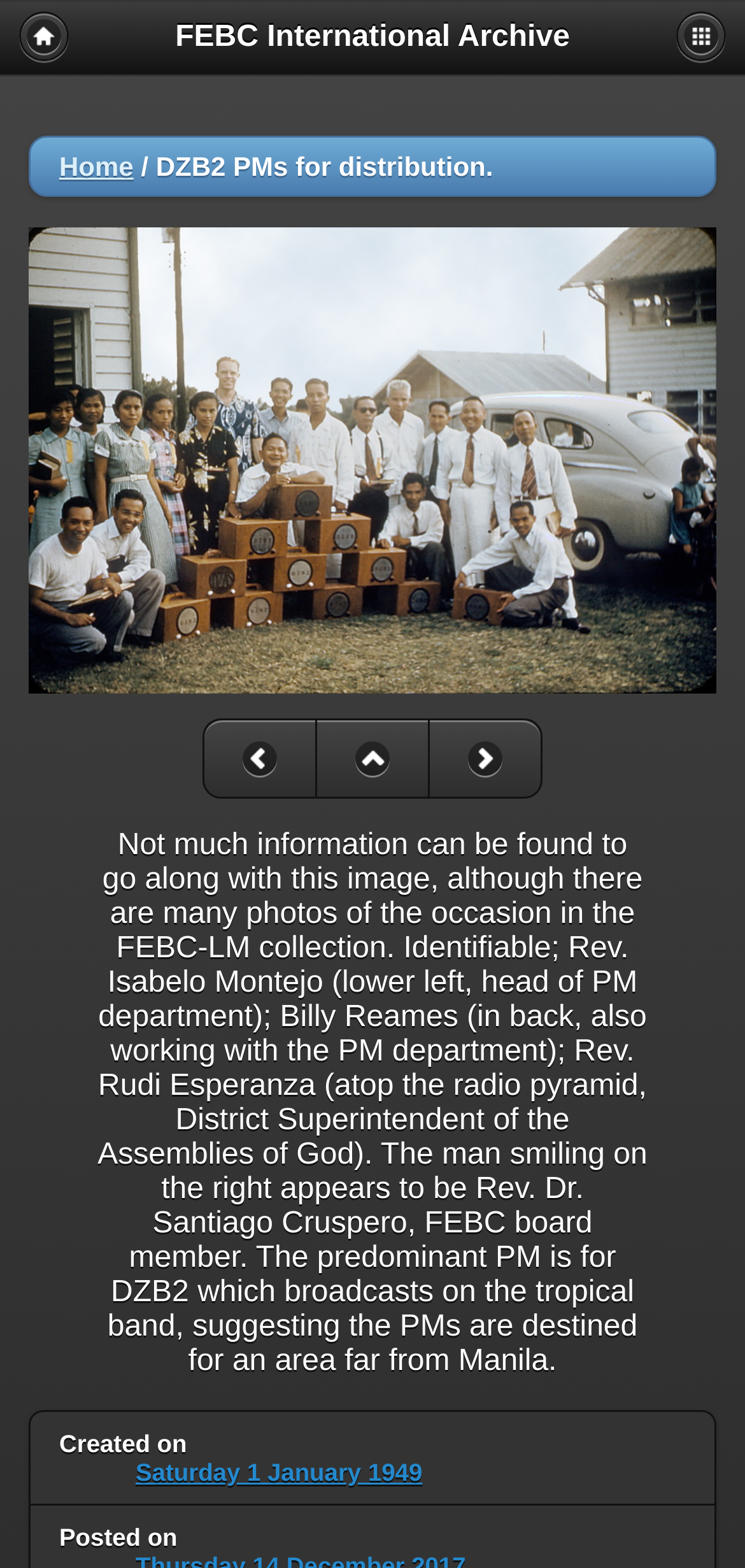Can you find the bounding box coordinates of the area I should click to execute the following instruction: "View the 'Posted on' details"?

[0.079, 0.971, 0.238, 0.989]